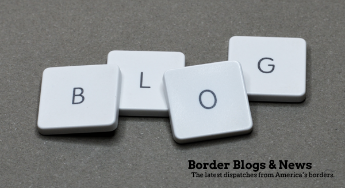What is the purpose of the platform?
We need a detailed and meticulous answer to the question.

The tagline states, 'The latest dispatches from America's borders,' reinforcing the purpose of the platform in delivering timely and relevant content from border regions.